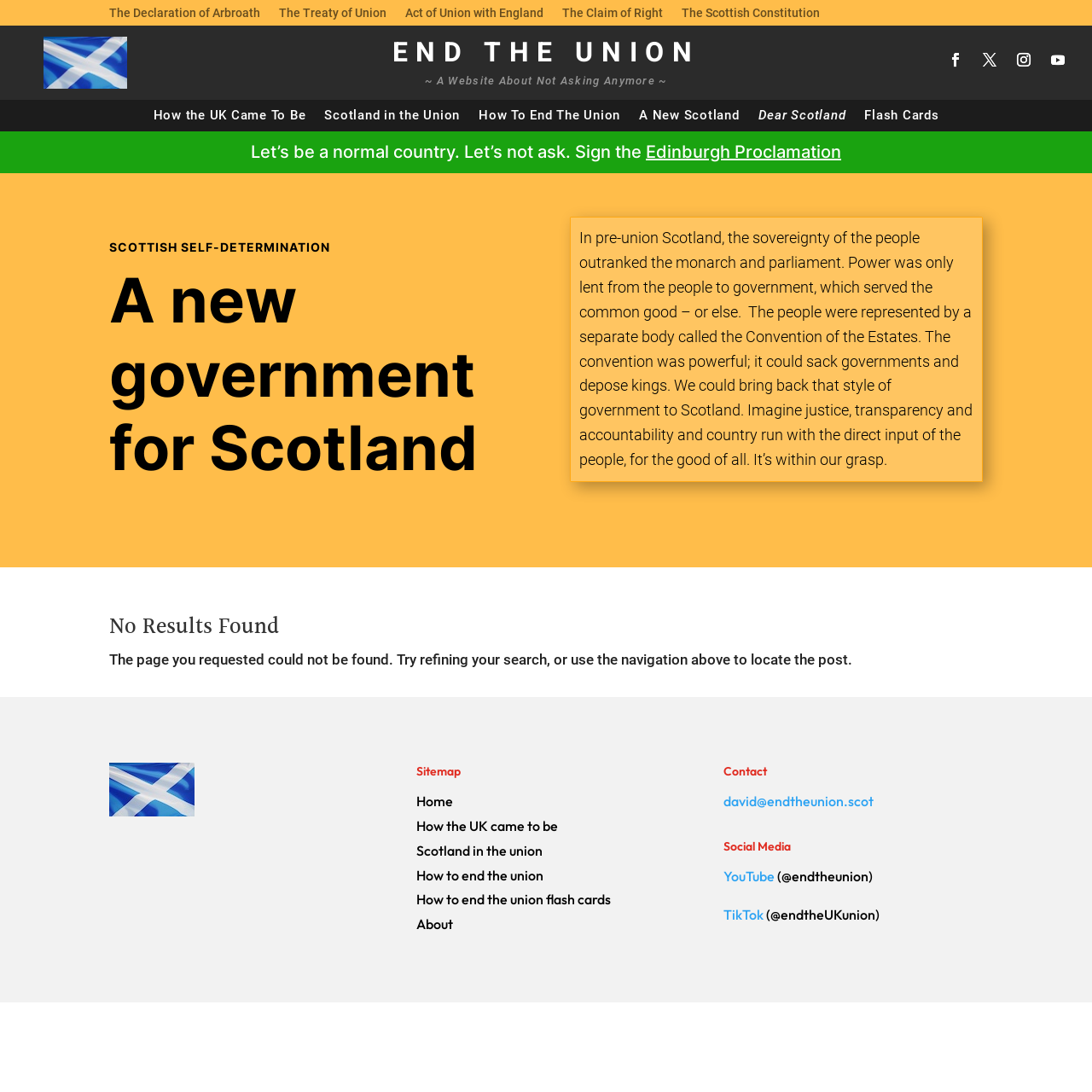Determine the bounding box coordinates of the element that should be clicked to execute the following command: "Visit the Edinburgh Proclamation page".

[0.591, 0.13, 0.77, 0.148]